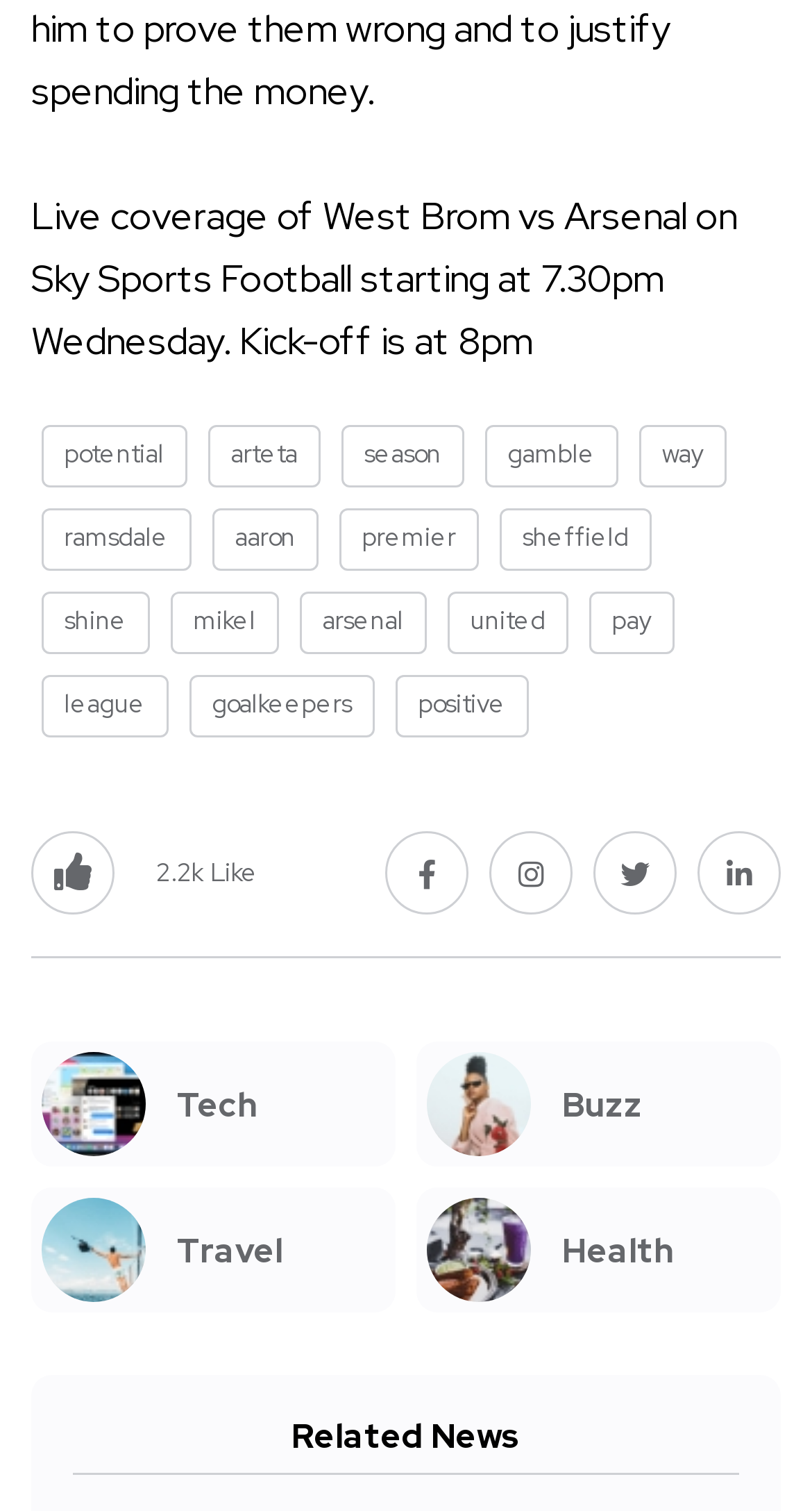Answer the question using only one word or a concise phrase: What is the category of the link 'Tech'?

Heading